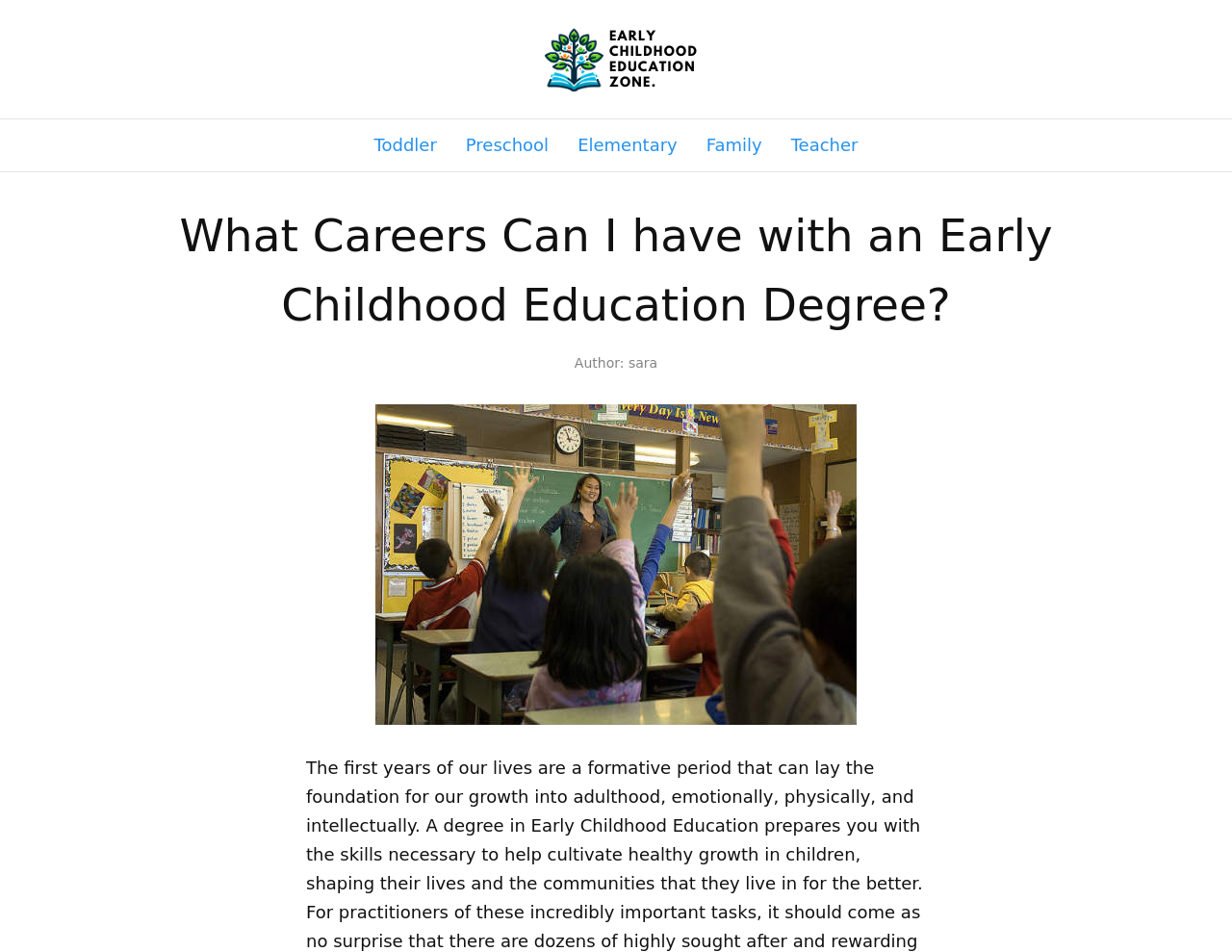What is the bounding box coordinate of the 'Early Childhood Education Zone' image? Please answer the question using a single word or phrase based on the image.

[0.431, 0.019, 0.569, 0.105]